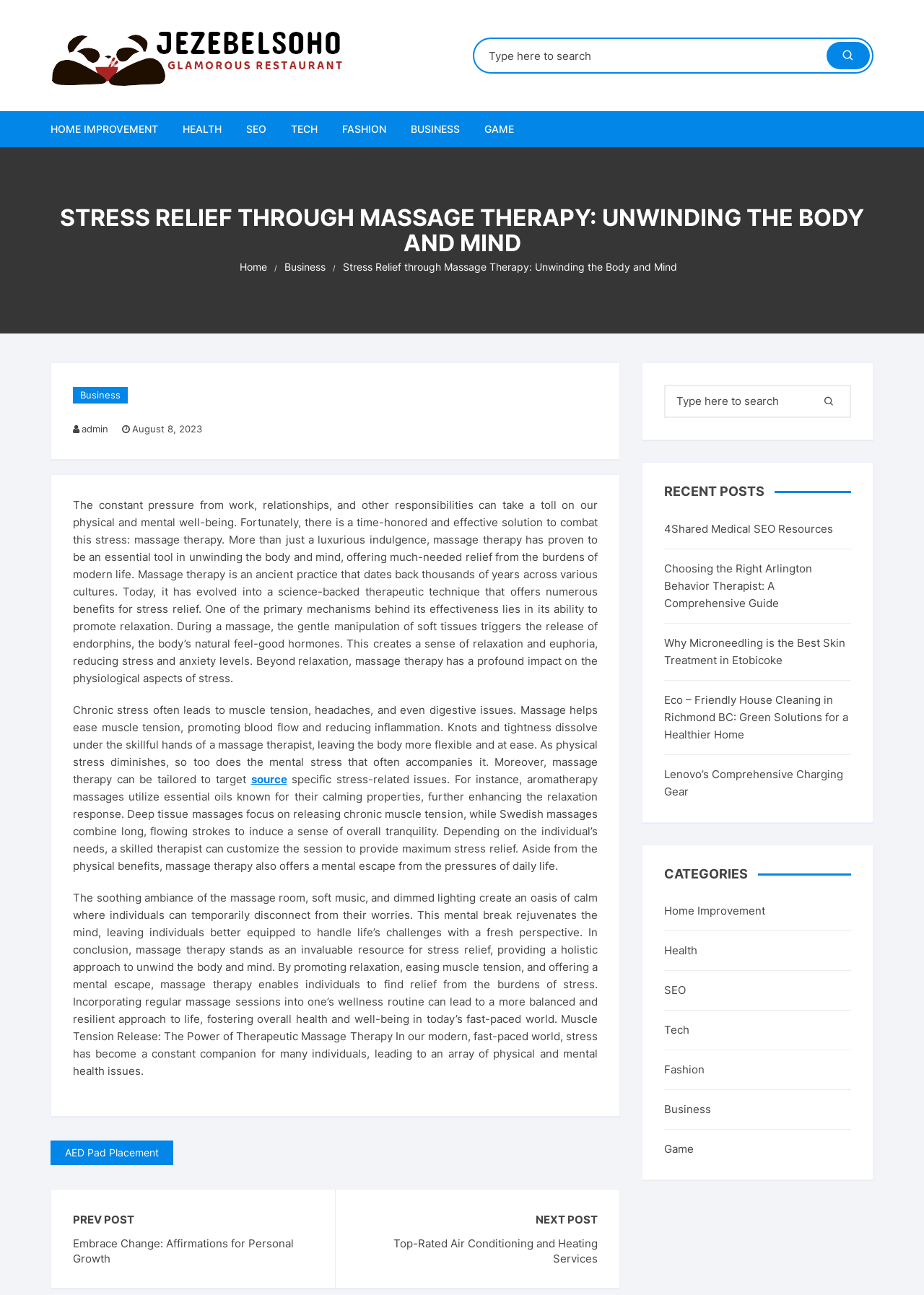Determine the bounding box coordinates for the clickable element to execute this instruction: "Go to the next post". Provide the coordinates as four float numbers between 0 and 1, i.e., [left, top, right, bottom].

[0.58, 0.936, 0.647, 0.947]